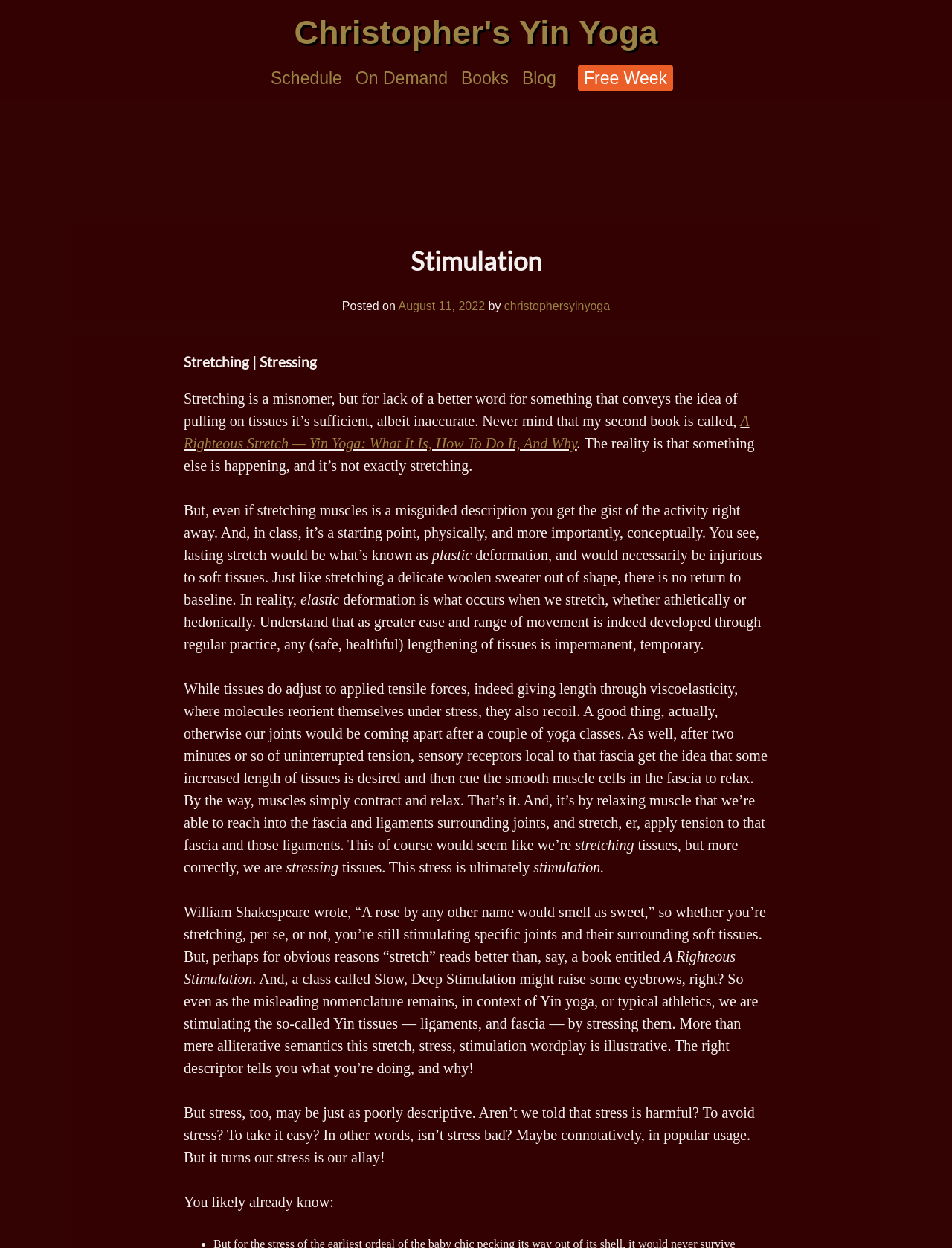What is the title of the book mentioned in the post?
Please describe in detail the information shown in the image to answer the question.

The title of the book can be found in the link element with the text 'A Righteous Stretch — Yin Yoga: What It Is, How To Do It, And Why', which is located in the post content.